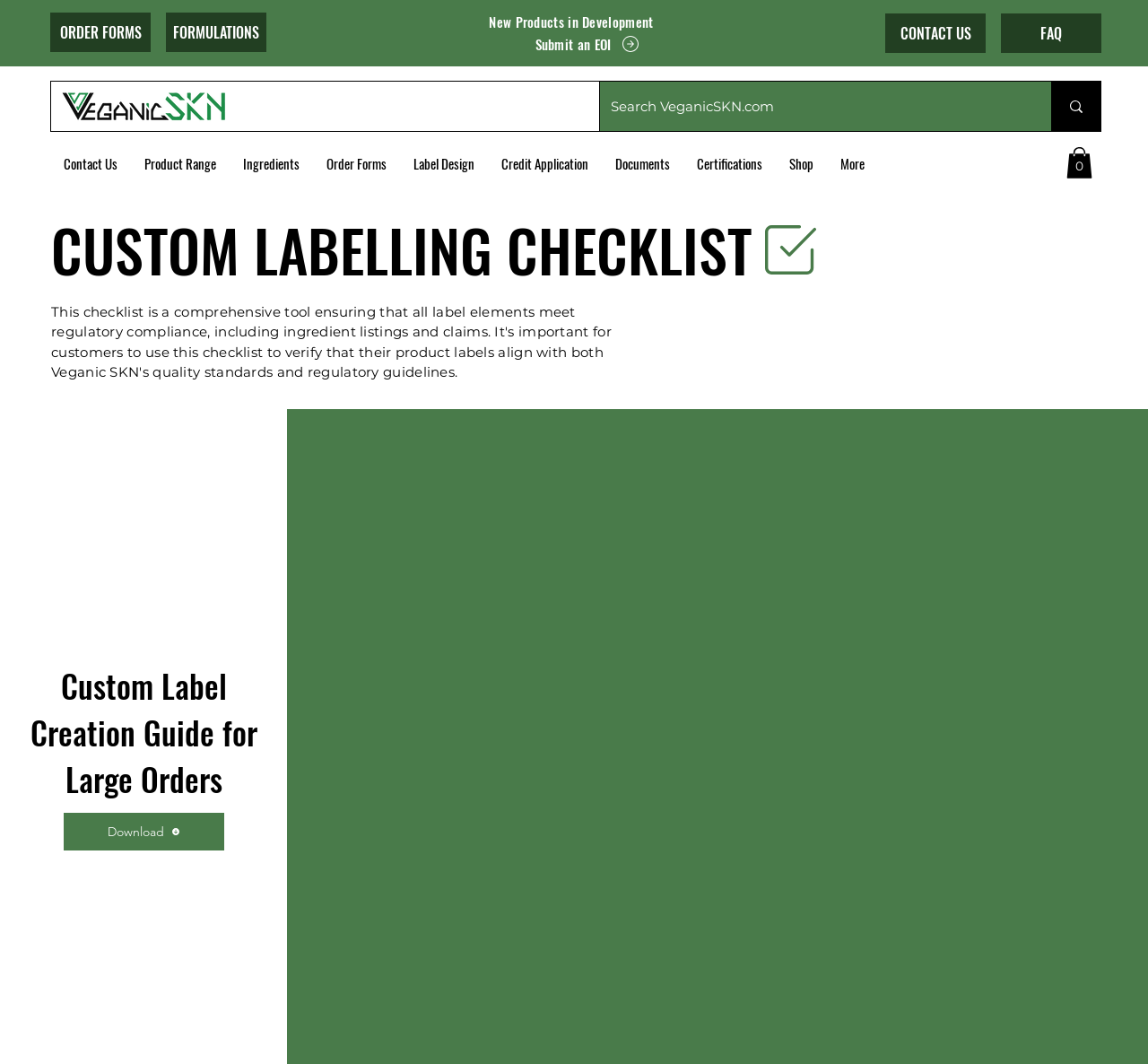Using the provided description CONTACT US, find the bounding box coordinates for the UI element. Provide the coordinates in (top-left x, top-left y, bottom-right x, bottom-right y) format, ensuring all values are between 0 and 1.

[0.771, 0.013, 0.859, 0.05]